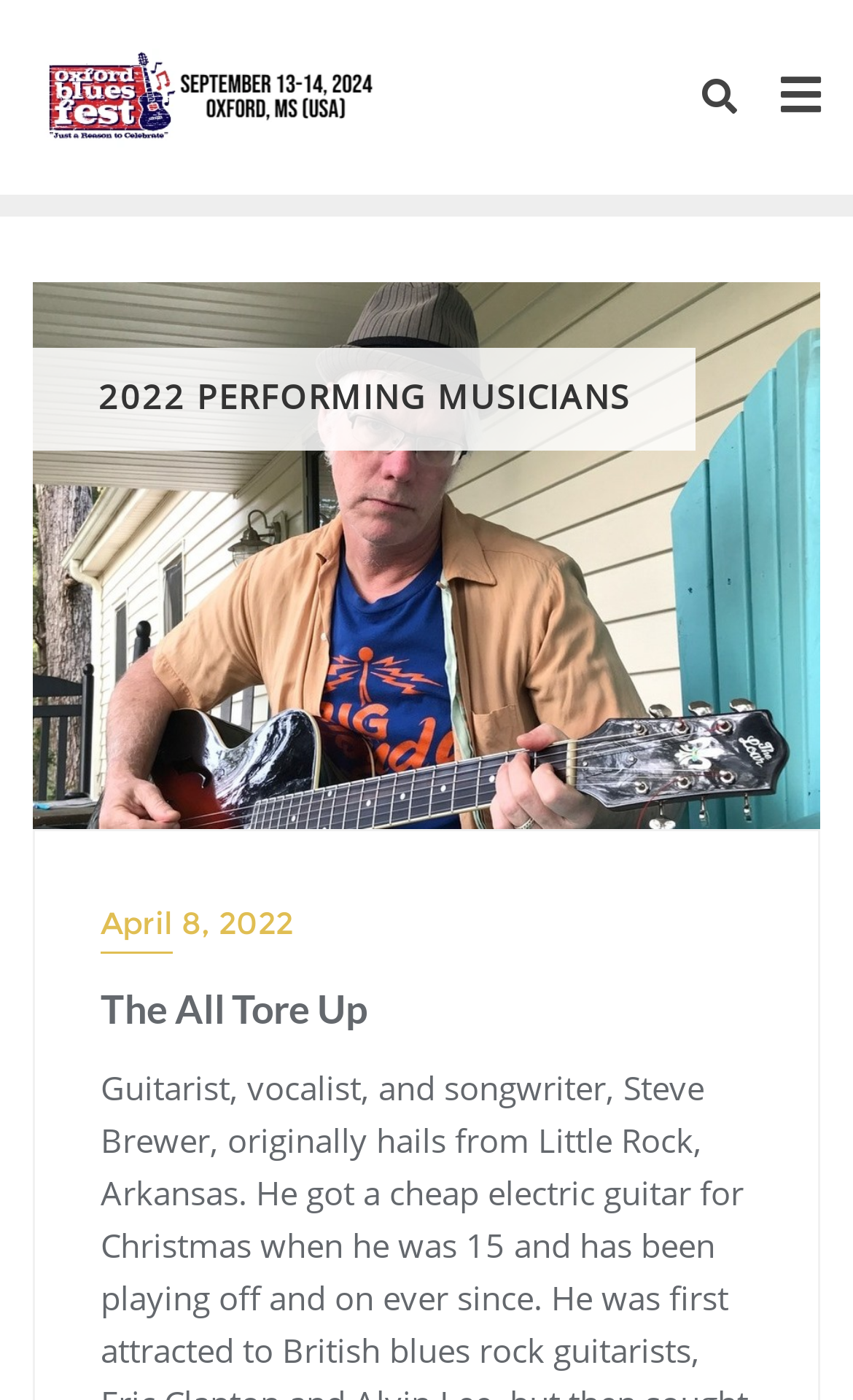Please give a succinct answer to the question in one word or phrase:
What is the logo of the website?

The All Tore Up